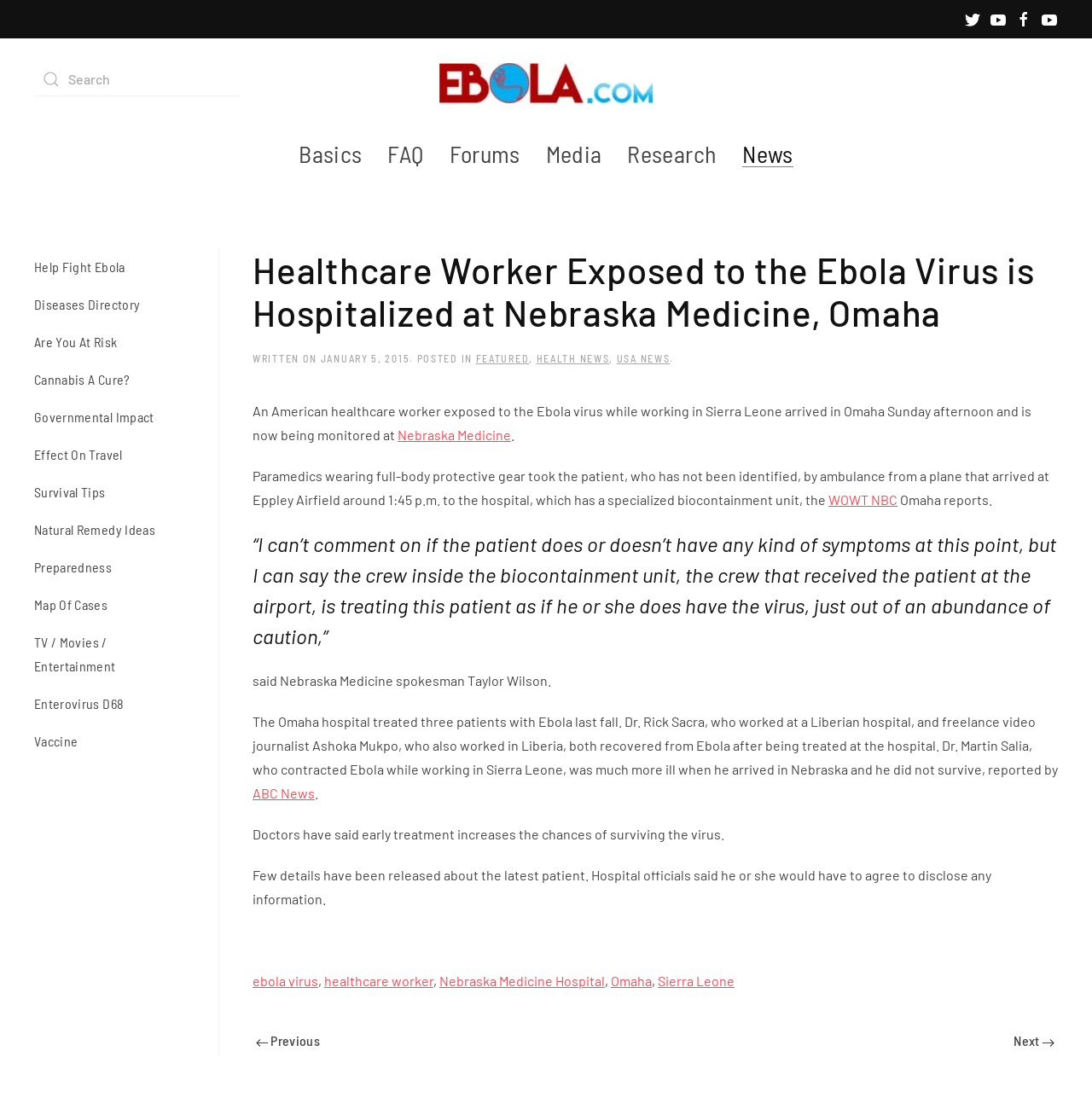Please determine the bounding box coordinates of the clickable area required to carry out the following instruction: "Learn more about Nebraska Medicine". The coordinates must be four float numbers between 0 and 1, represented as [left, top, right, bottom].

[0.364, 0.383, 0.468, 0.397]